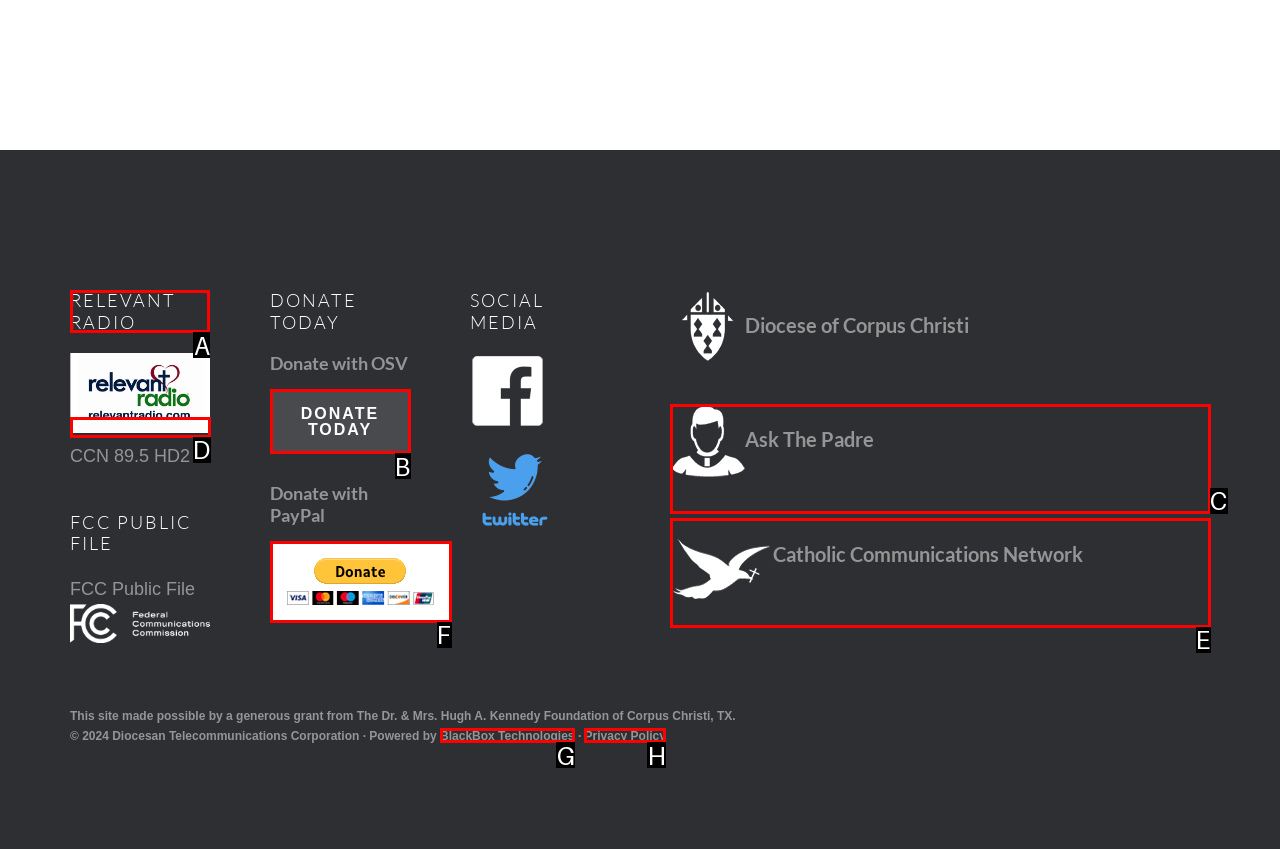Identify the letter of the option to click in order to Click on the Relevant Radio heading. Answer with the letter directly.

A